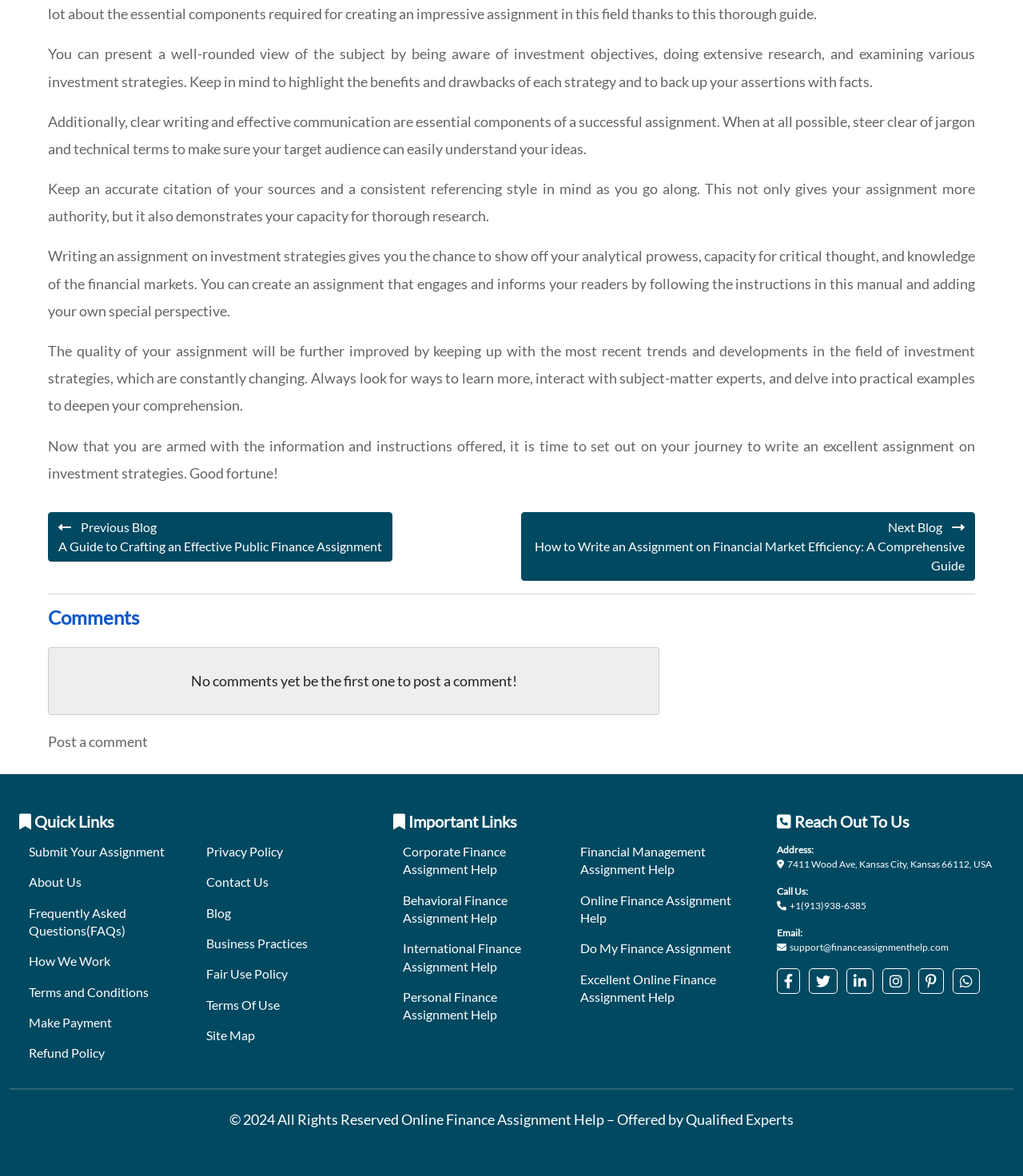Respond to the following question with a brief word or phrase:
How can one improve the quality of their assignment?

Keep up with recent trends